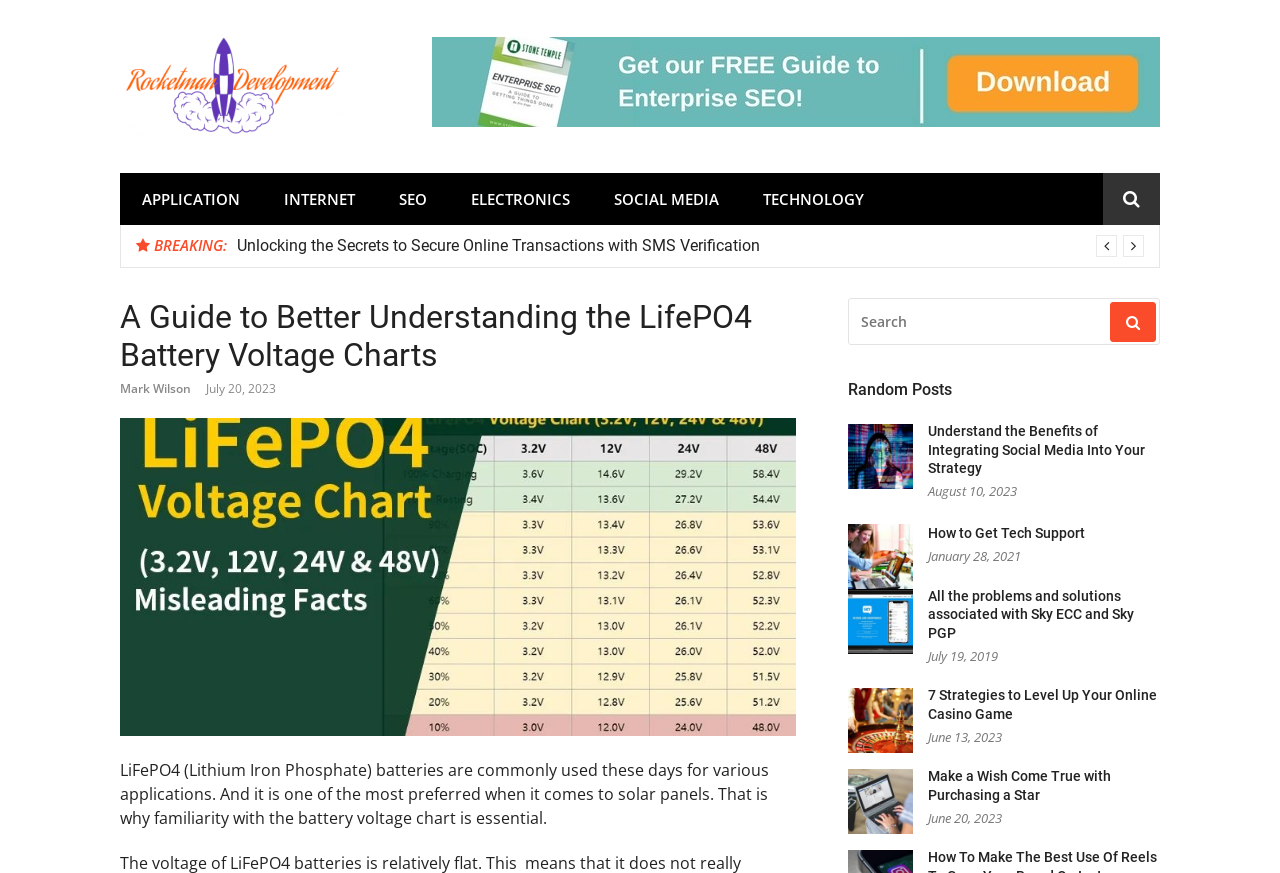Based on the visual content of the image, answer the question thoroughly: What type of battery is commonly used for solar panels?

Based on the webpage content, it is mentioned that 'LiFePO4 (Lithium Iron Phosphate) batteries are commonly used these days for various applications. And it is one of the most preferred when it comes to solar panels.' This indicates that LiFePO4 batteries are commonly used for solar panels.